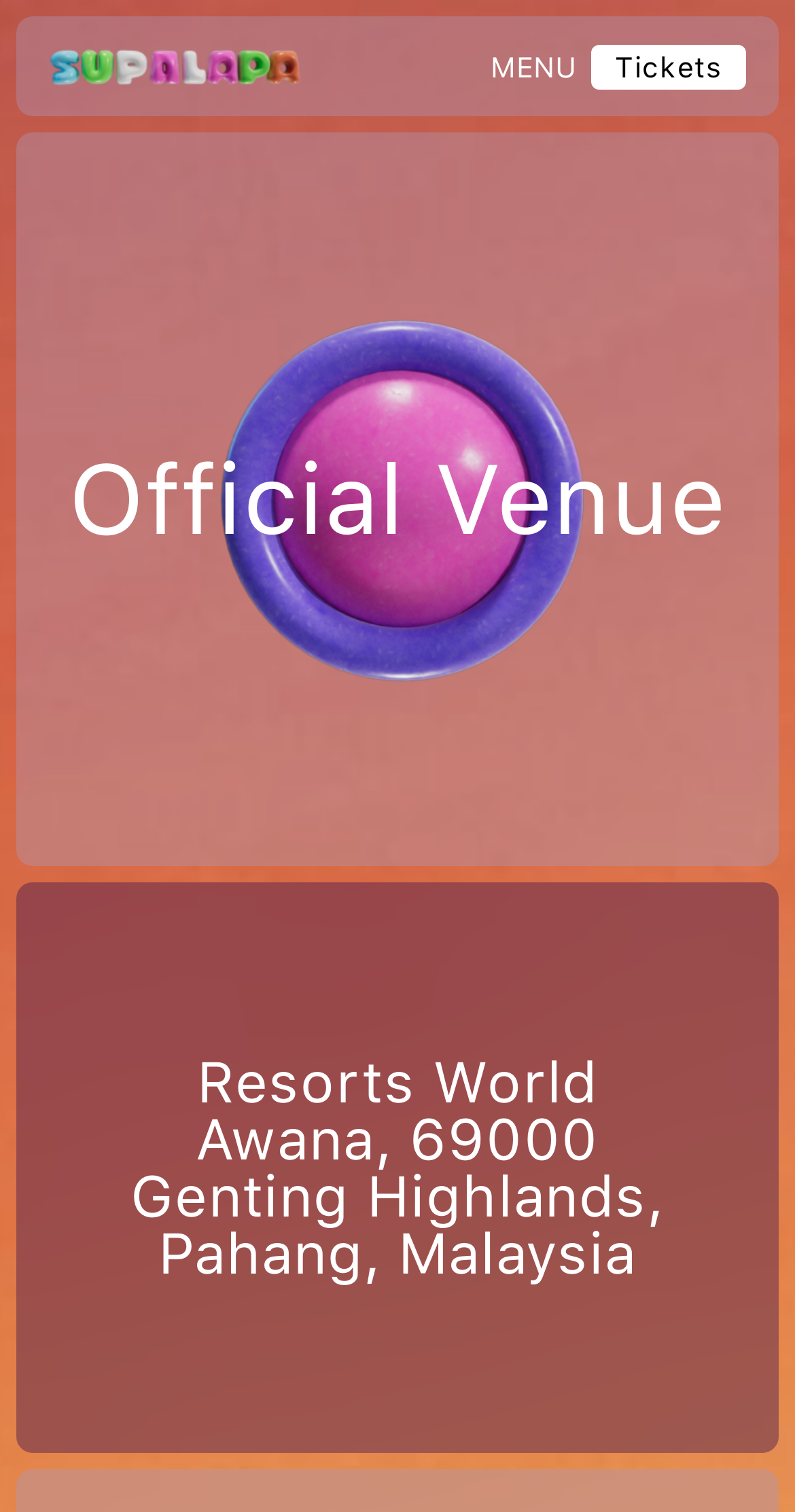Determine the bounding box coordinates for the element that should be clicked to follow this instruction: "Buy Tickets". The coordinates should be given as four float numbers between 0 and 1, in the format [left, top, right, bottom].

[0.743, 0.03, 0.938, 0.059]